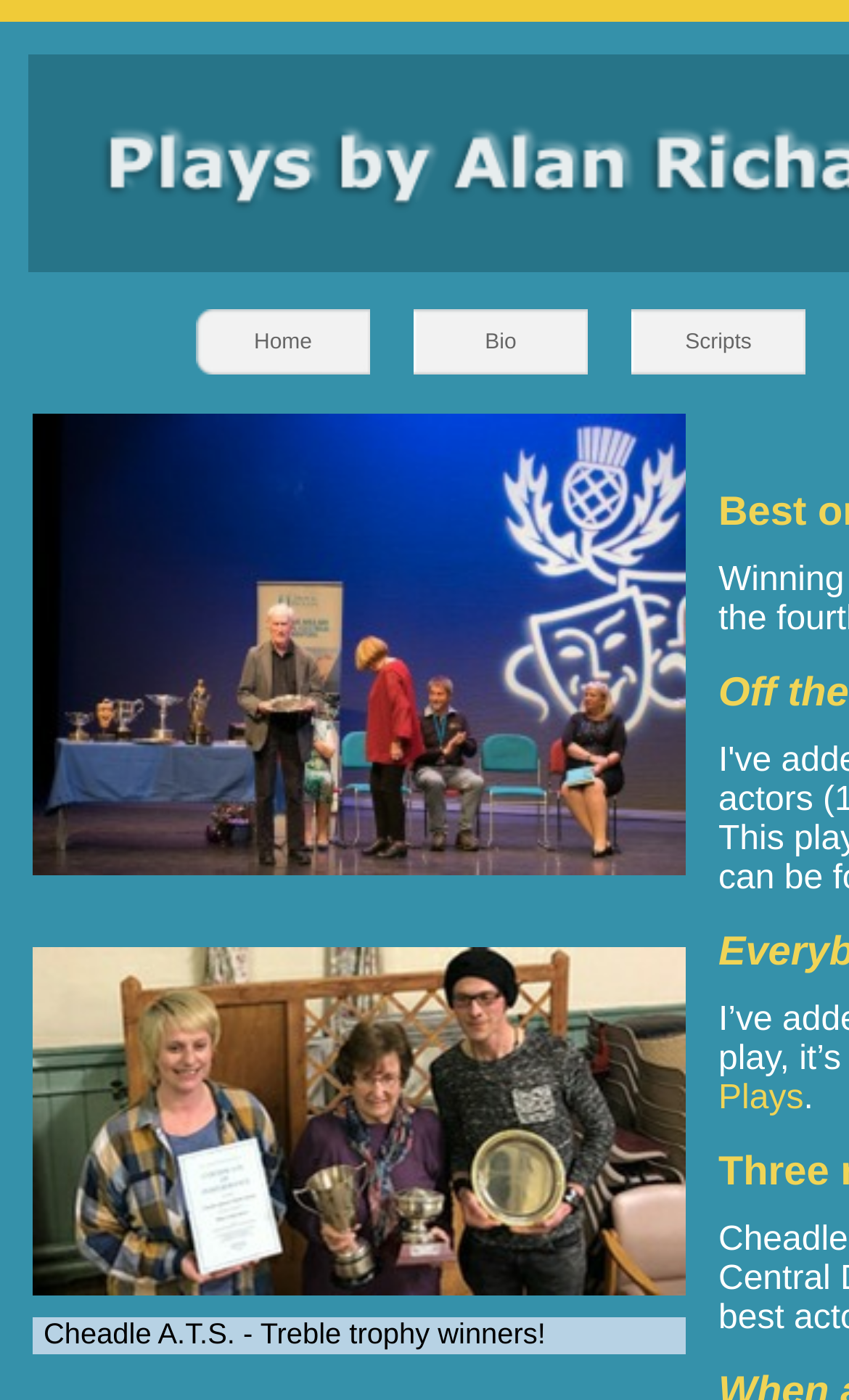Given the element description, predict the bounding box coordinates in the format (top-left x, top-left y, bottom-right x, bottom-right y), using floating point numbers between 0 and 1: Toggle search field

None